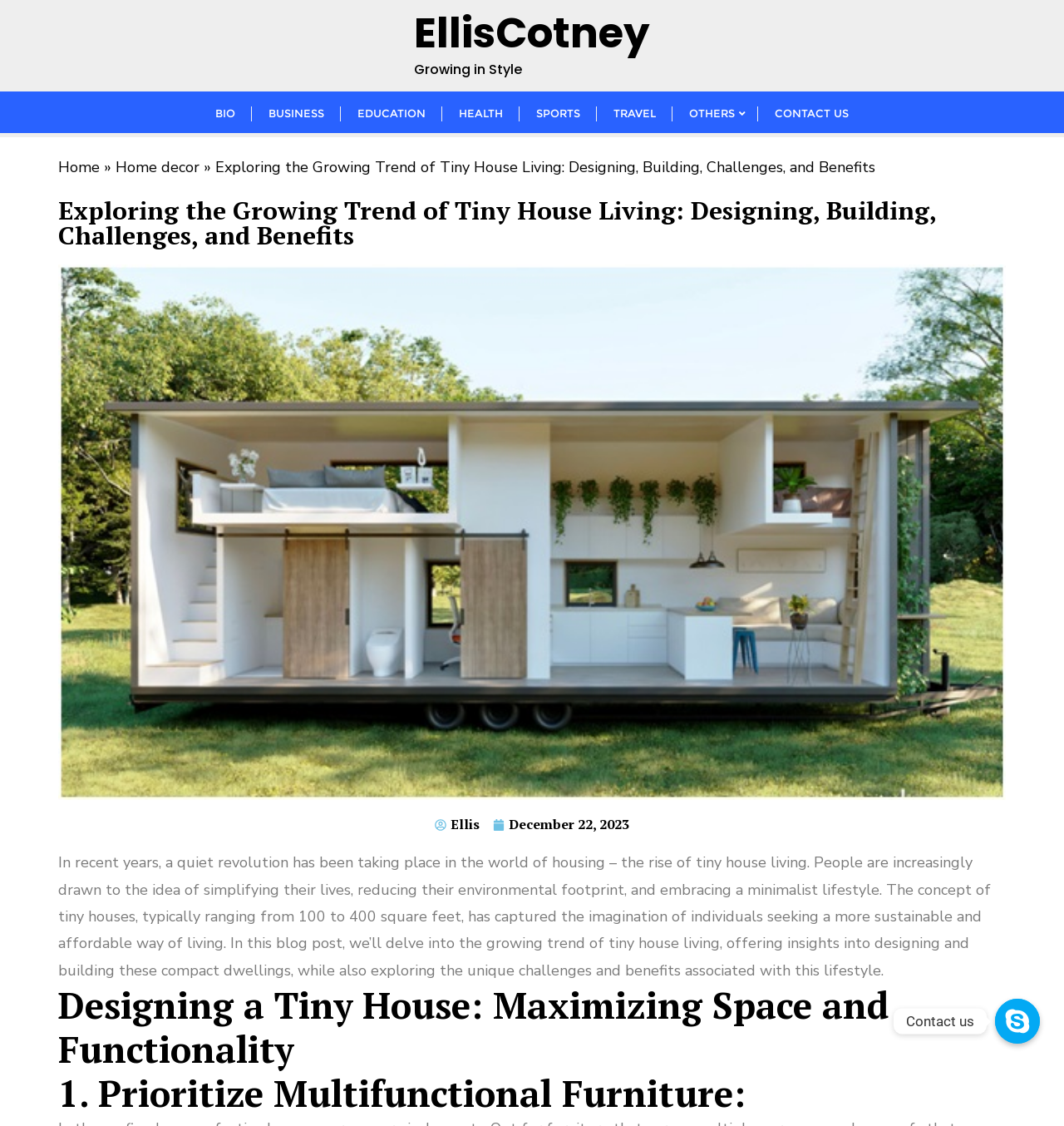Determine the bounding box coordinates of the target area to click to execute the following instruction: "Go to FASHION page."

None